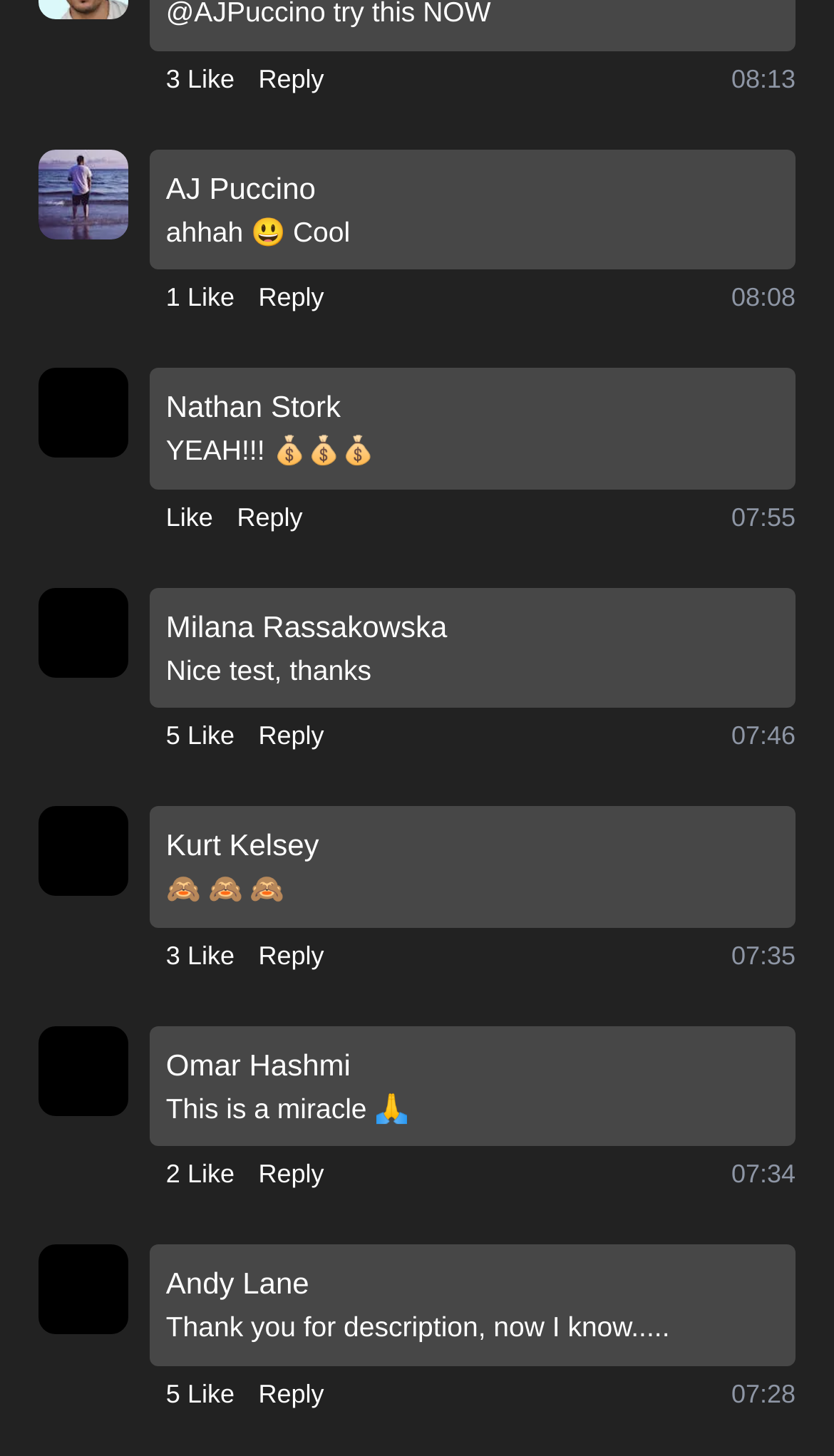Who is the author of the fifth comment?
Analyze the screenshot and provide a detailed answer to the question.

I found the author of the fifth comment by looking at the name next to the comment, which is 'Milana Rassakowska'.